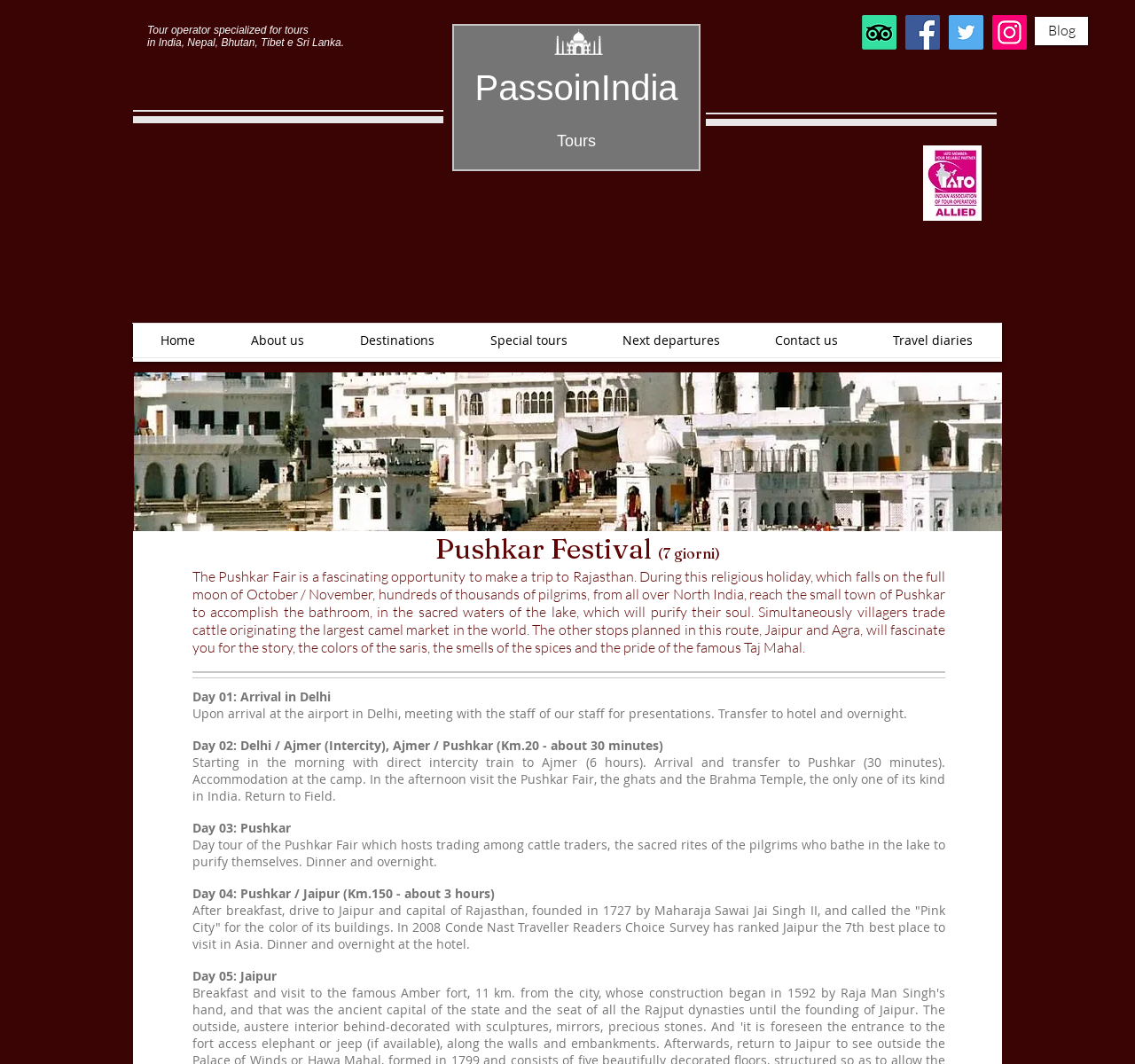What is the mode of transportation from Delhi to Ajmer?
Please describe in detail the information shown in the image to answer the question.

The mode of transportation from Delhi to Ajmer can be found in the paragraph of text that describes the tour itinerary, specifically in the sentence 'Starting in the morning with direct intercity train to Ajmer (6 hours).' which indicates that the mode of transportation is an intercity train.